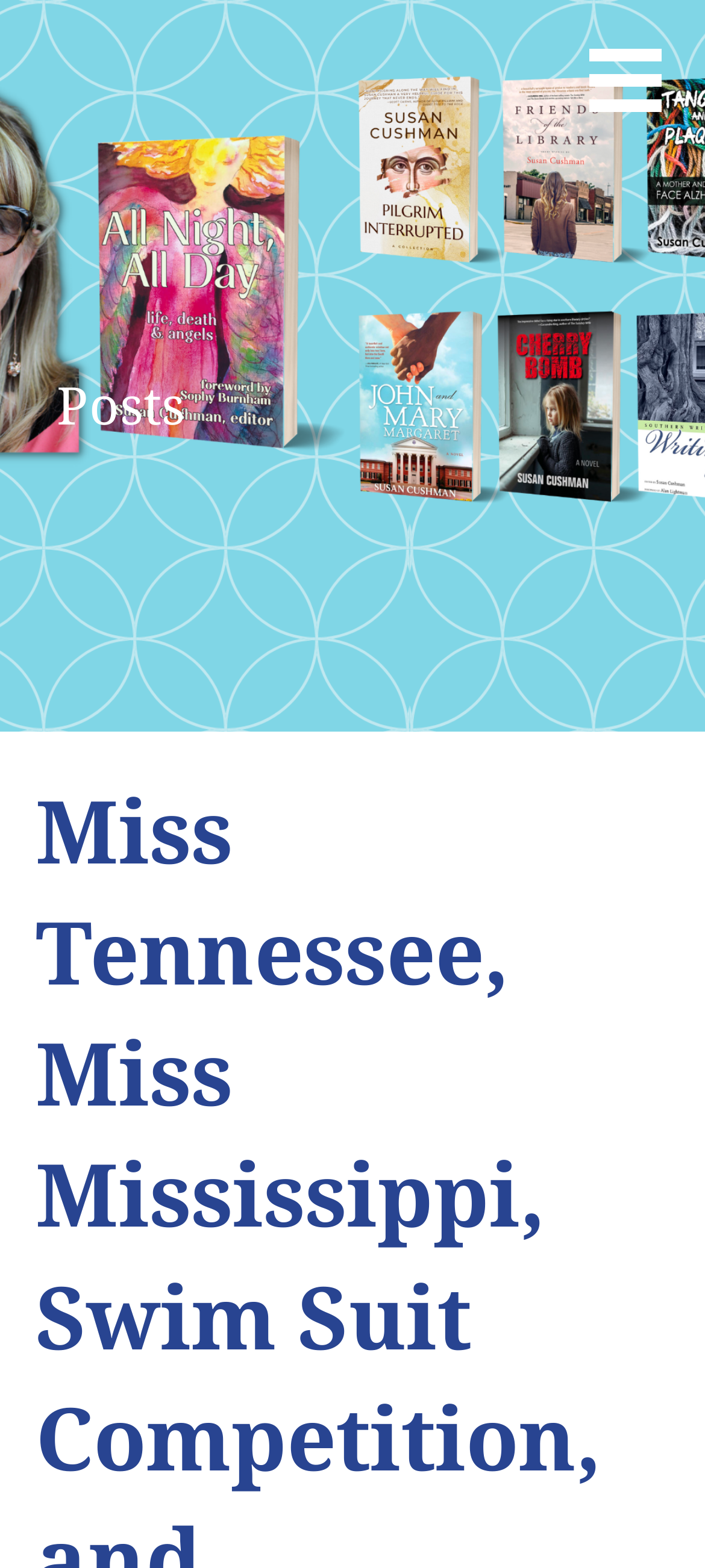Please locate and retrieve the main header text of the webpage.

Miss Tennessee, Miss Mississippi, Swim Suit Competition, and Alzheimer’s